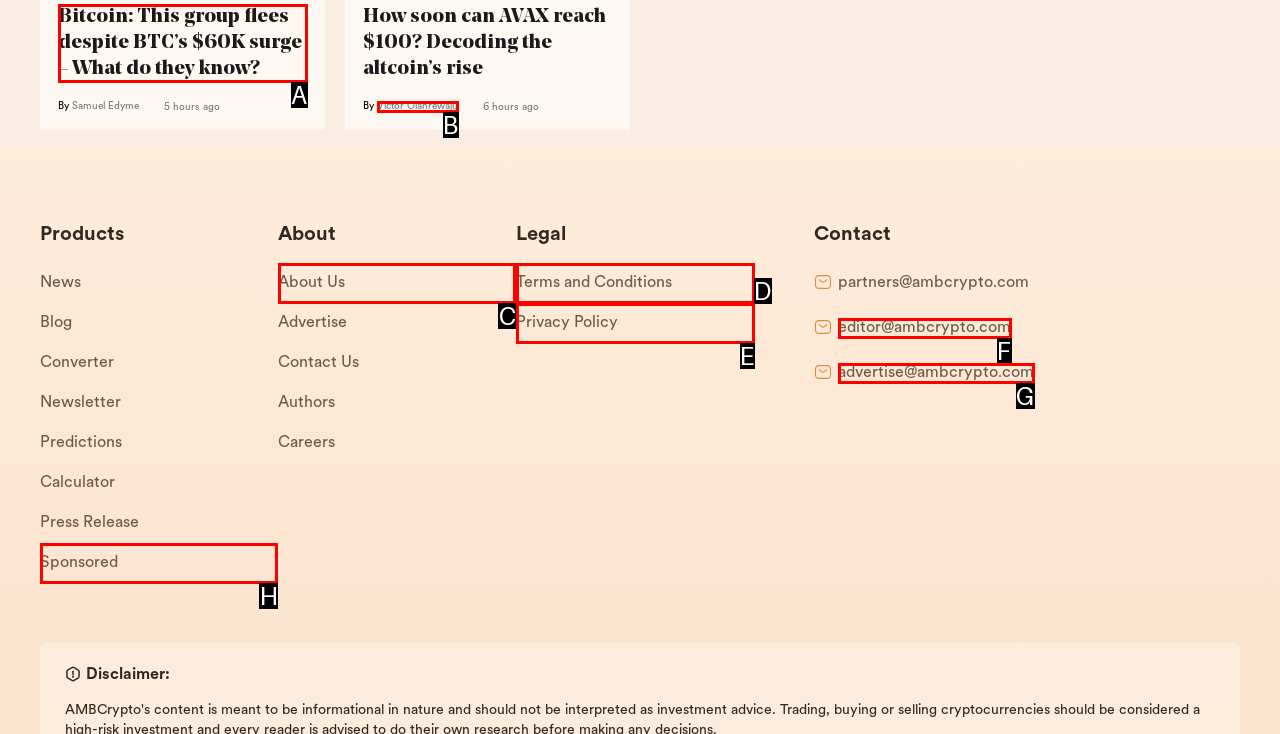Find the option that matches this description: Terms and Conditions
Provide the matching option's letter directly.

D